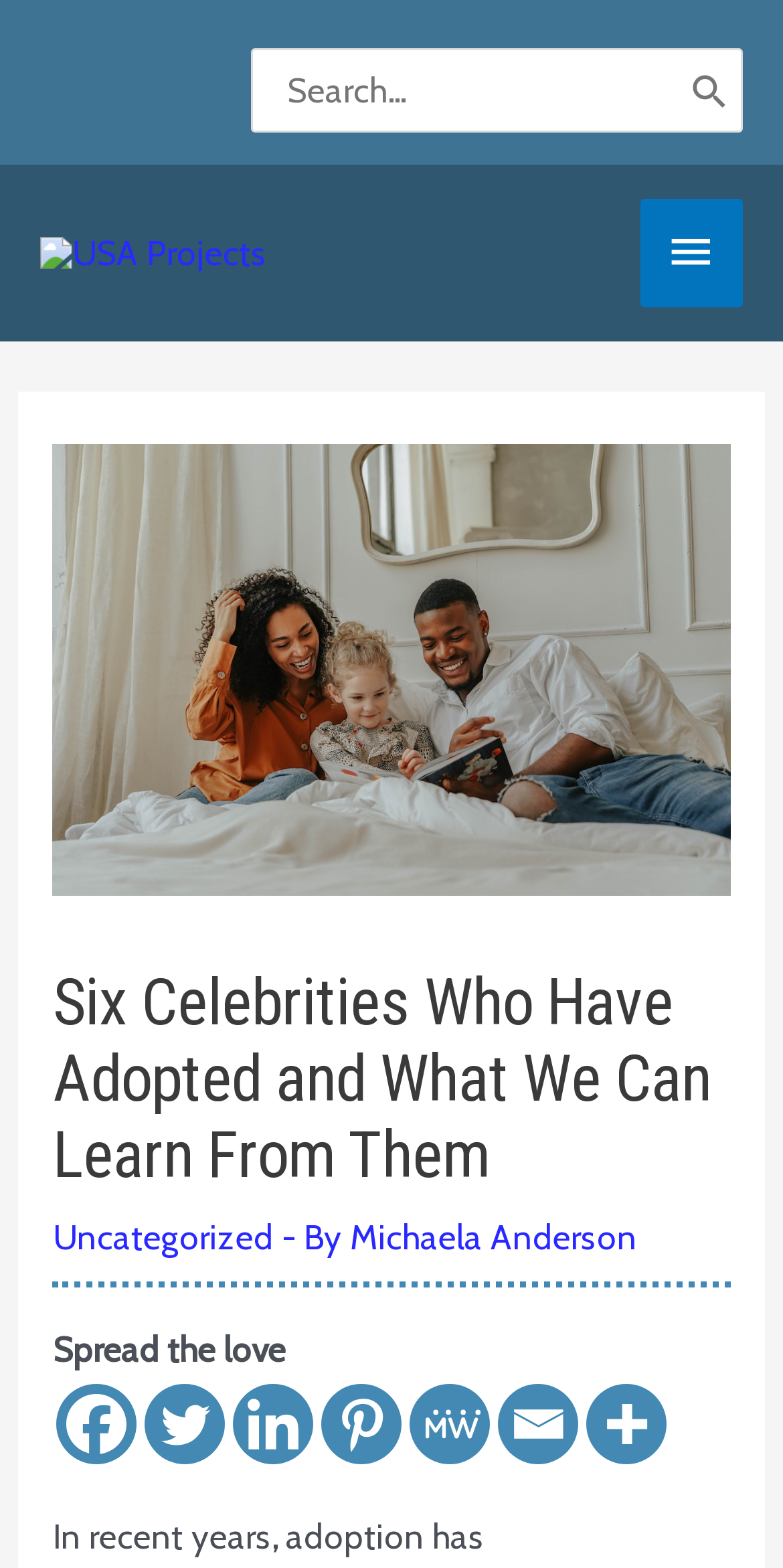Kindly provide the bounding box coordinates of the section you need to click on to fulfill the given instruction: "Learn about celebrities who have adopted".

[0.067, 0.614, 0.933, 0.76]